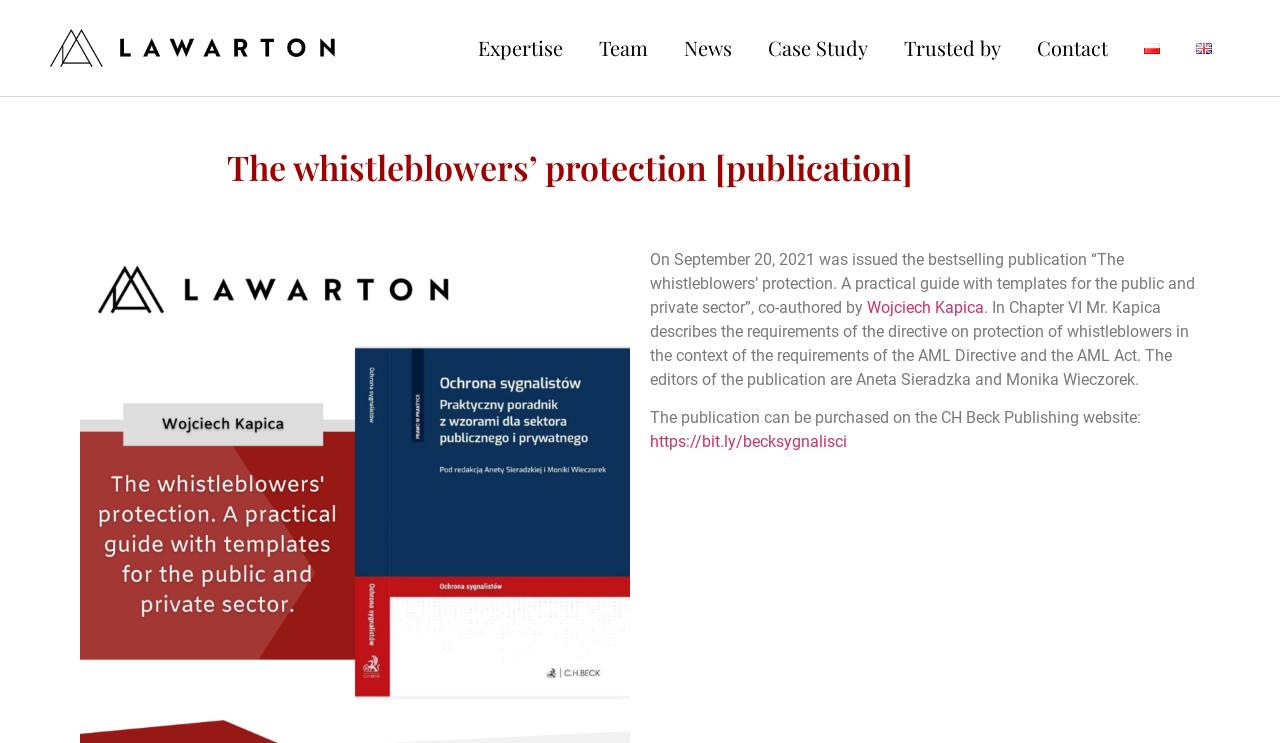Find the bounding box coordinates of the clickable region needed to perform the following instruction: "Get in touch with the author". The coordinates should be provided as four float numbers between 0 and 1, i.e., [left, top, right, bottom].

None